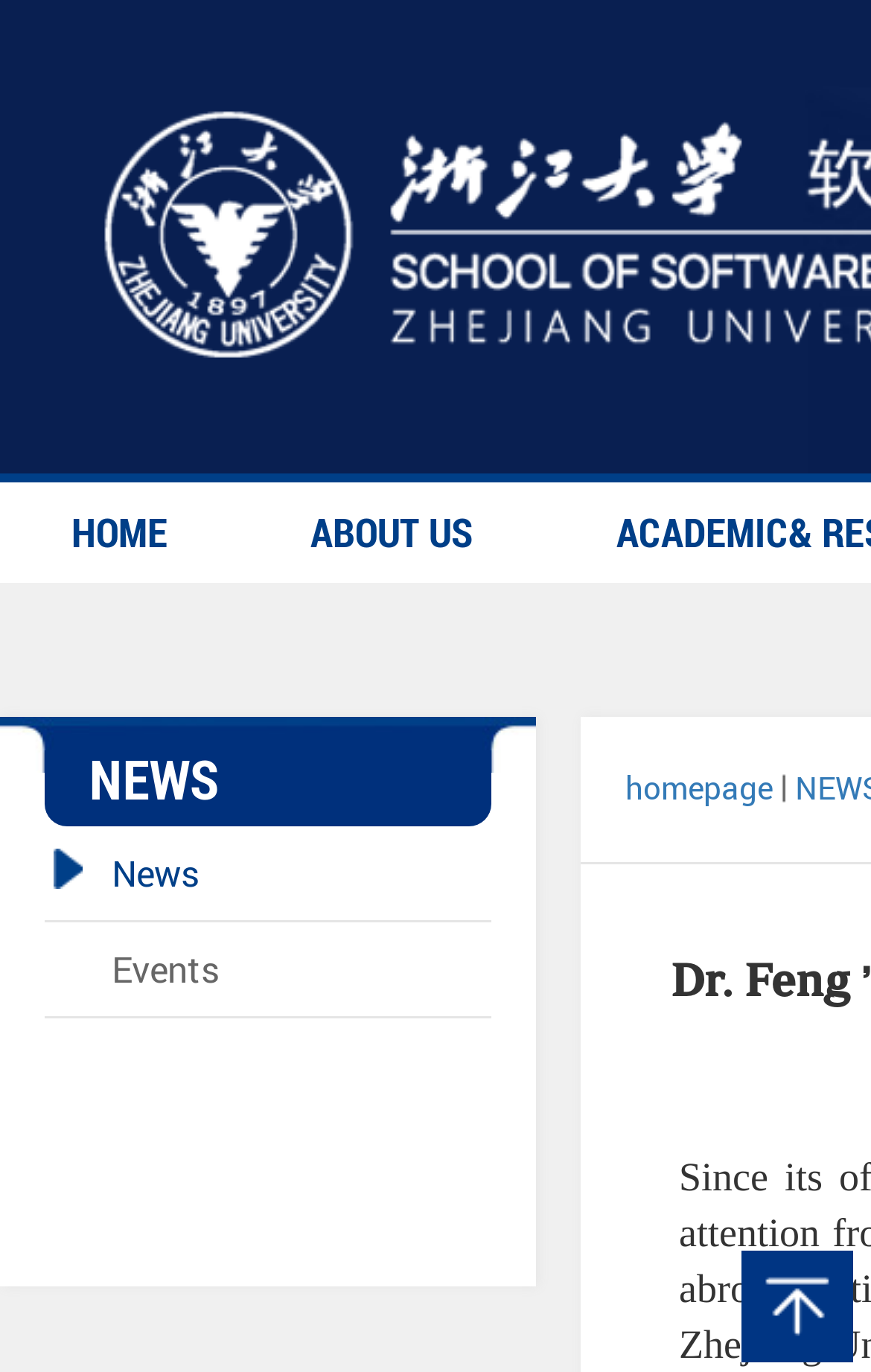Identify the bounding box coordinates for the UI element described as follows: HOME. Use the format (top-left x, top-left y, bottom-right x, bottom-right y) and ensure all values are floating point numbers between 0 and 1.

[0.031, 0.352, 0.244, 0.425]